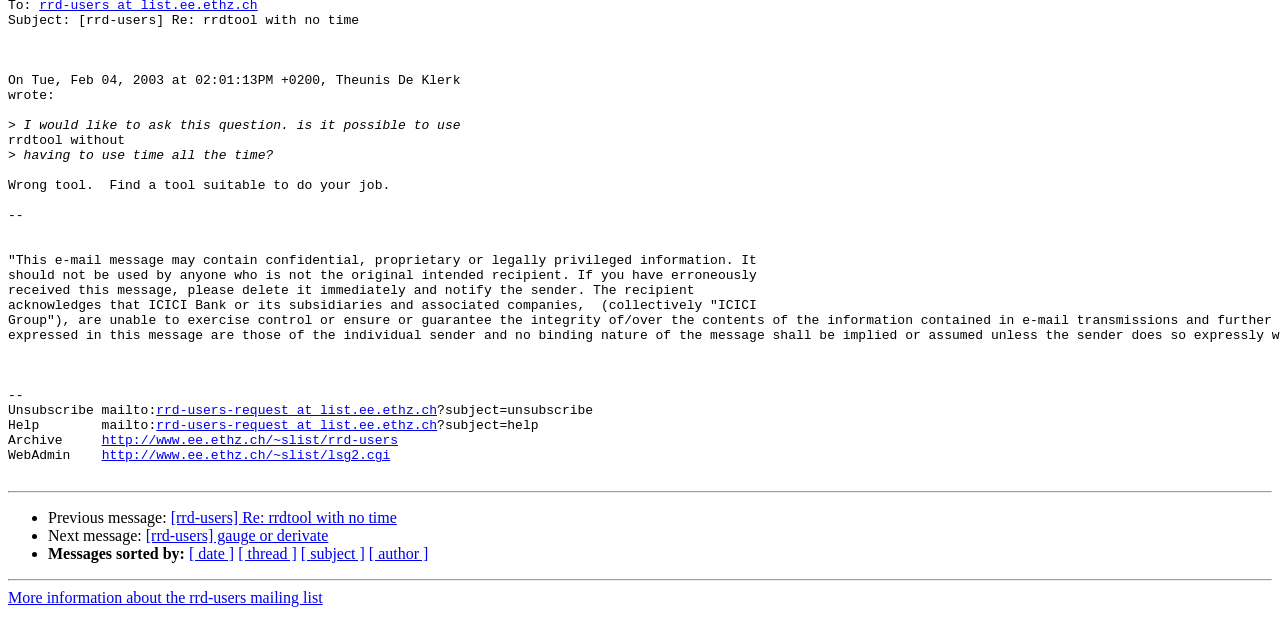Determine the bounding box of the UI element mentioned here: "[rrd-users] gauge or derivate". The coordinates must be in the format [left, top, right, bottom] with values ranging from 0 to 1.

[0.114, 0.824, 0.257, 0.851]